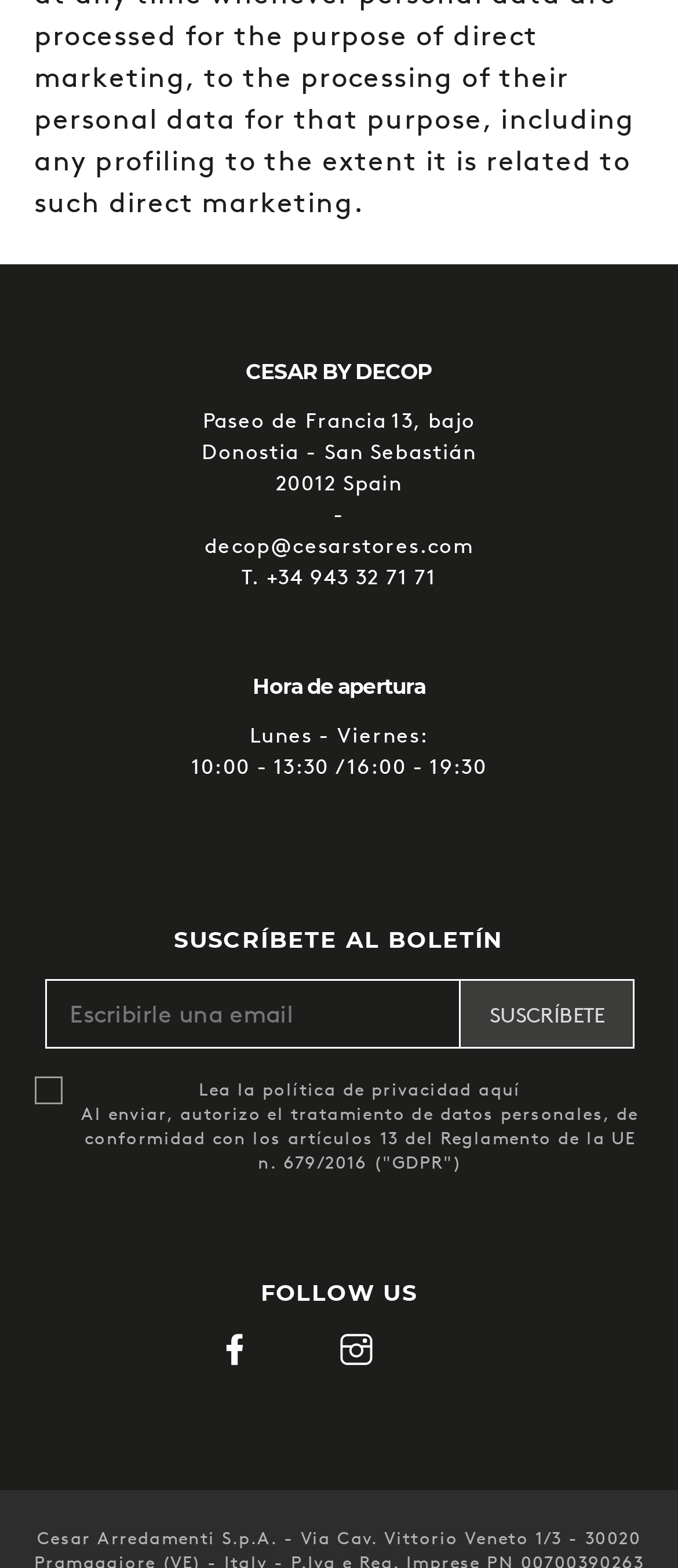Please identify the bounding box coordinates of the clickable region that I should interact with to perform the following instruction: "View Terms of Use". The coordinates should be expressed as four float numbers between 0 and 1, i.e., [left, top, right, bottom].

None